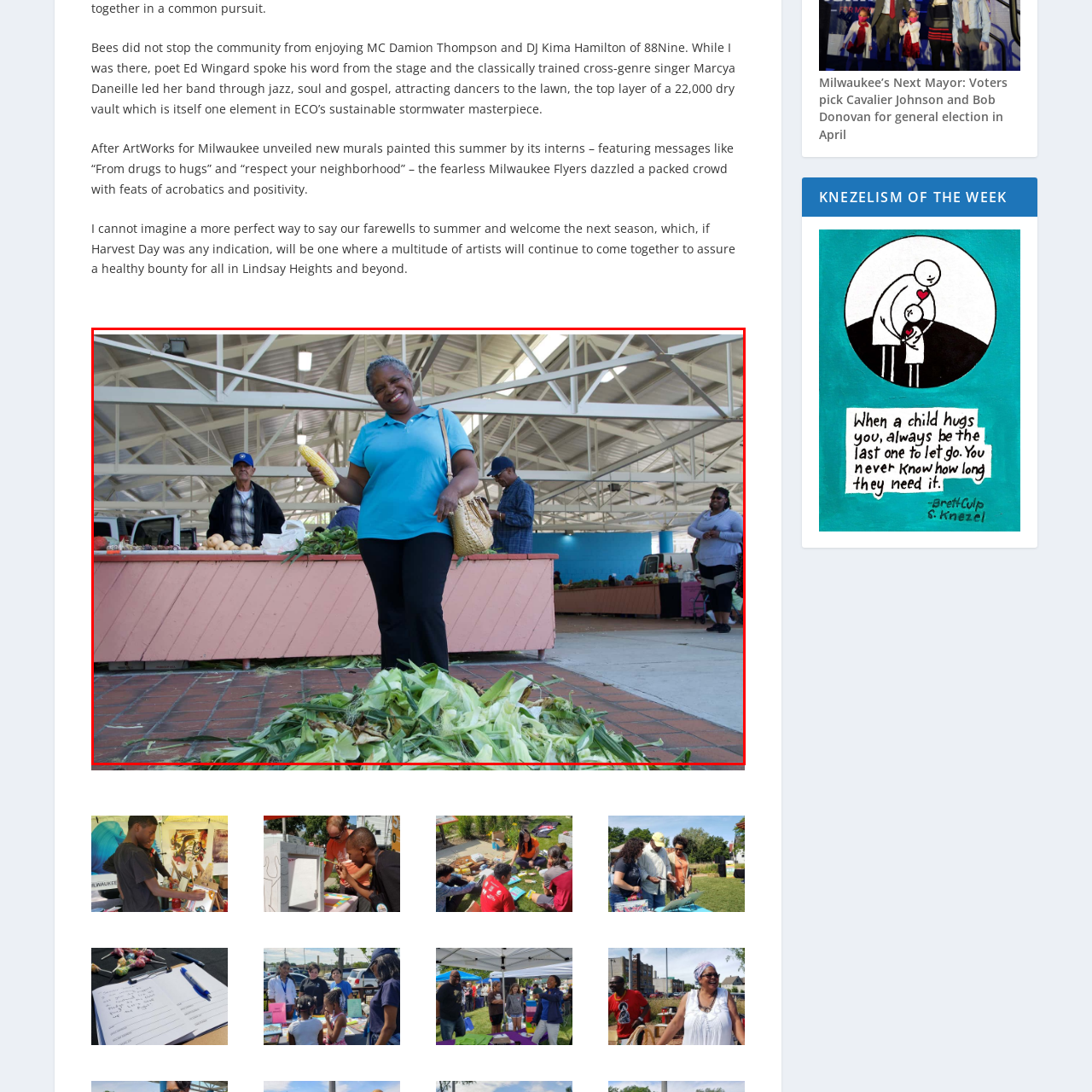Check the image highlighted in red, What is happening behind the woman?
 Please answer in a single word or phrase.

Vendors are displaying produce